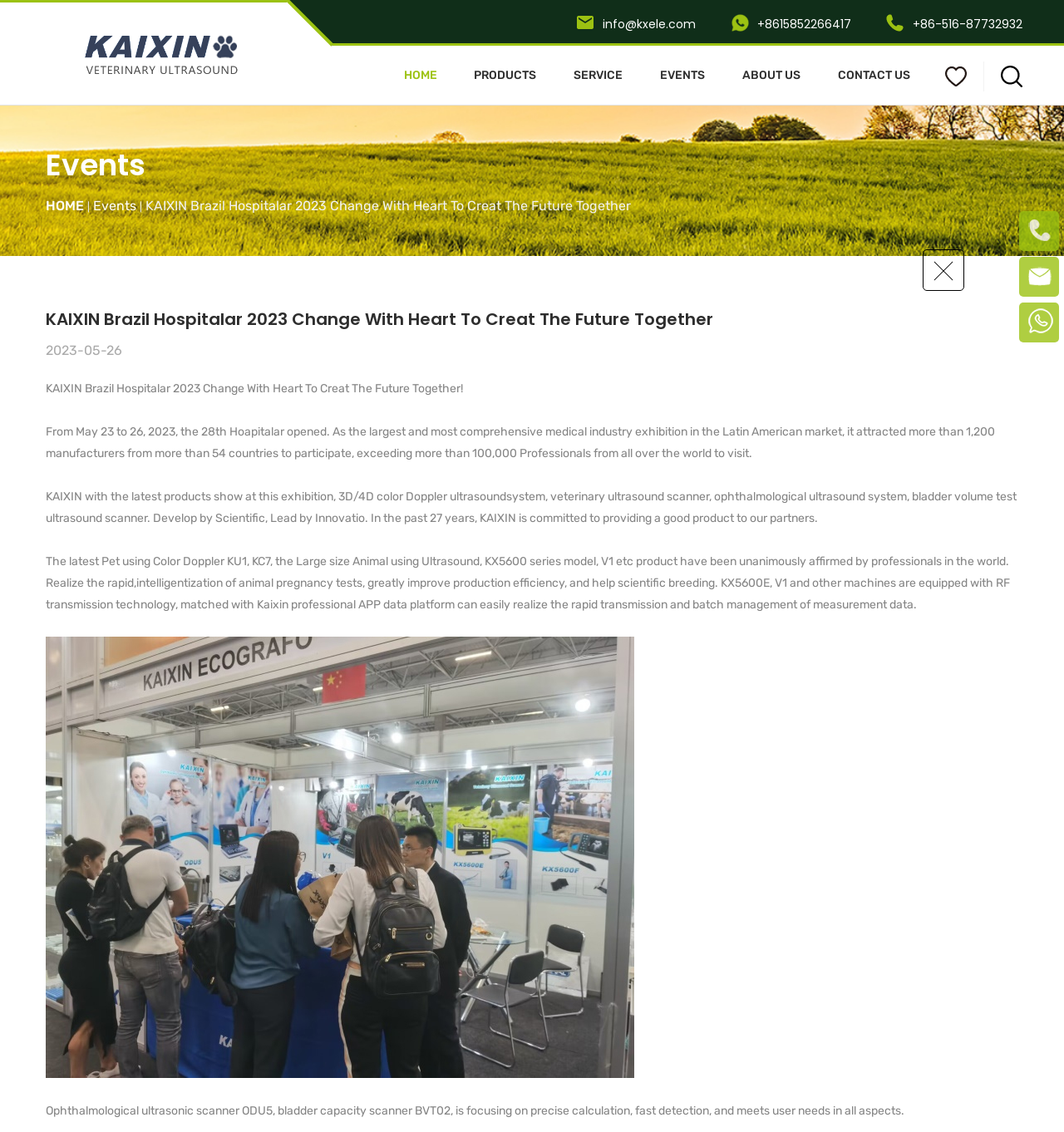Locate the bounding box coordinates of the clickable region to complete the following instruction: "Click the OXSON link."

[0.047, 0.039, 0.258, 0.053]